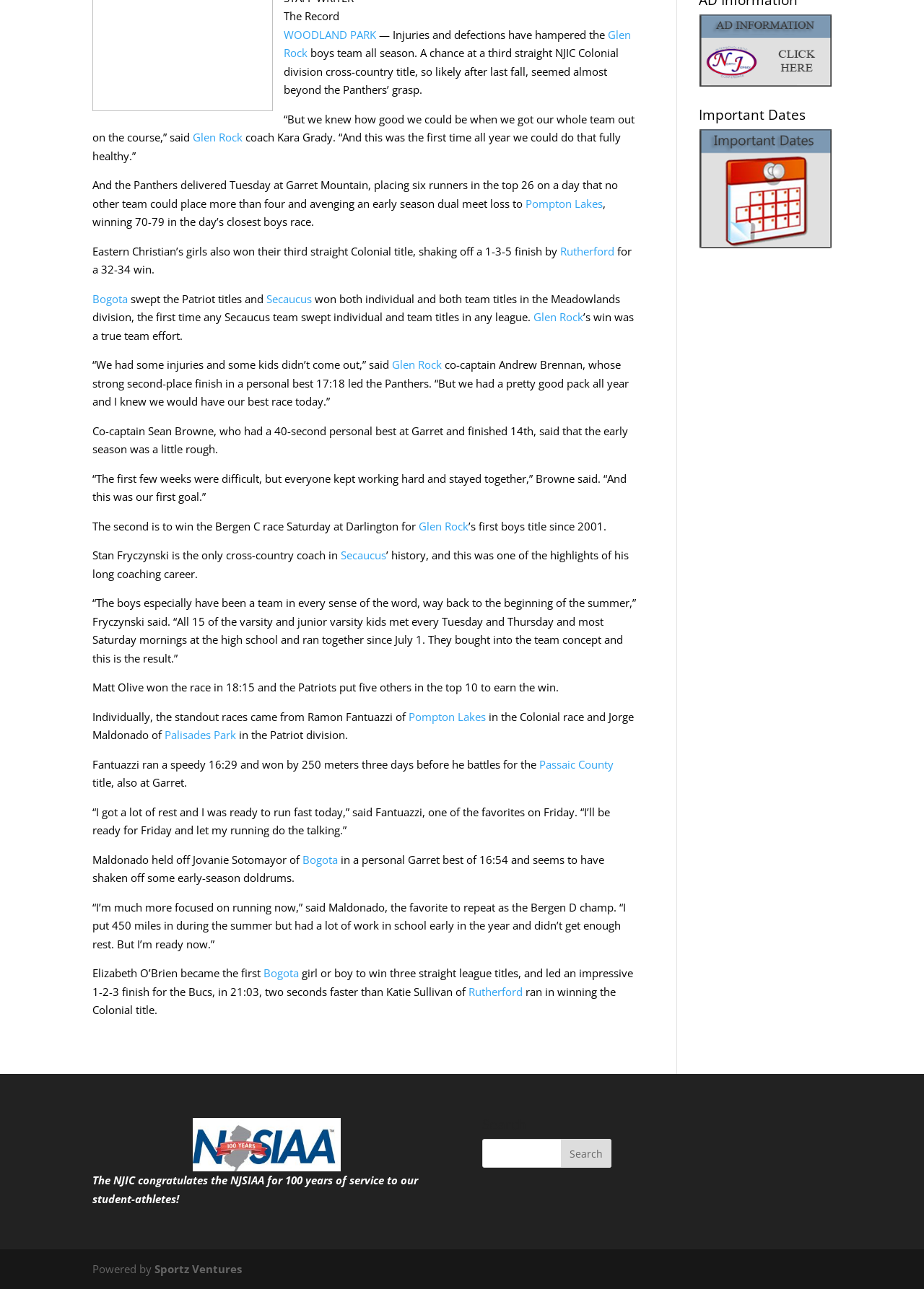Locate and provide the bounding box coordinates for the HTML element that matches this description: "Bogota".

[0.327, 0.661, 0.366, 0.672]